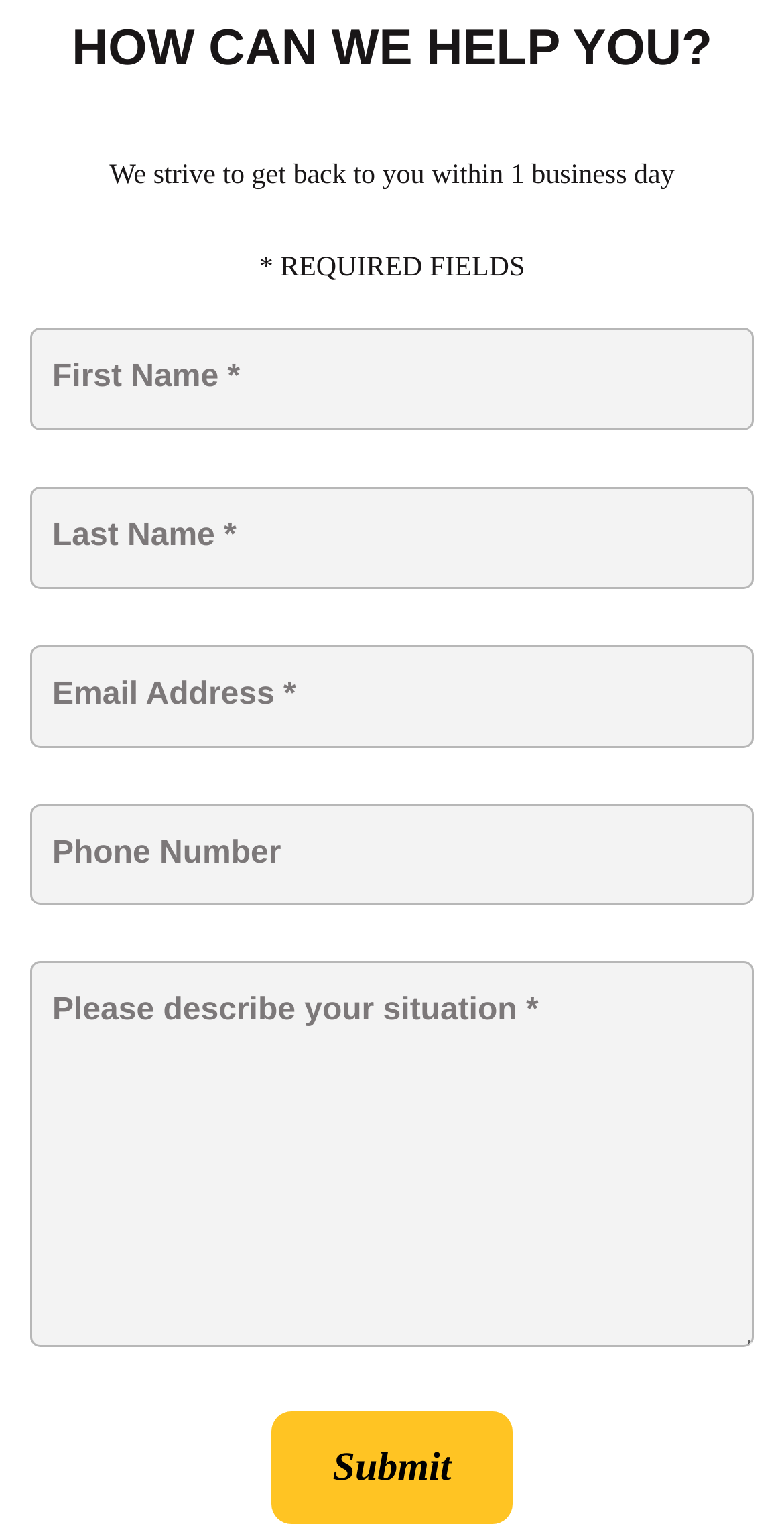Please reply with a single word or brief phrase to the question: 
What is the purpose of the button at the bottom?

To submit